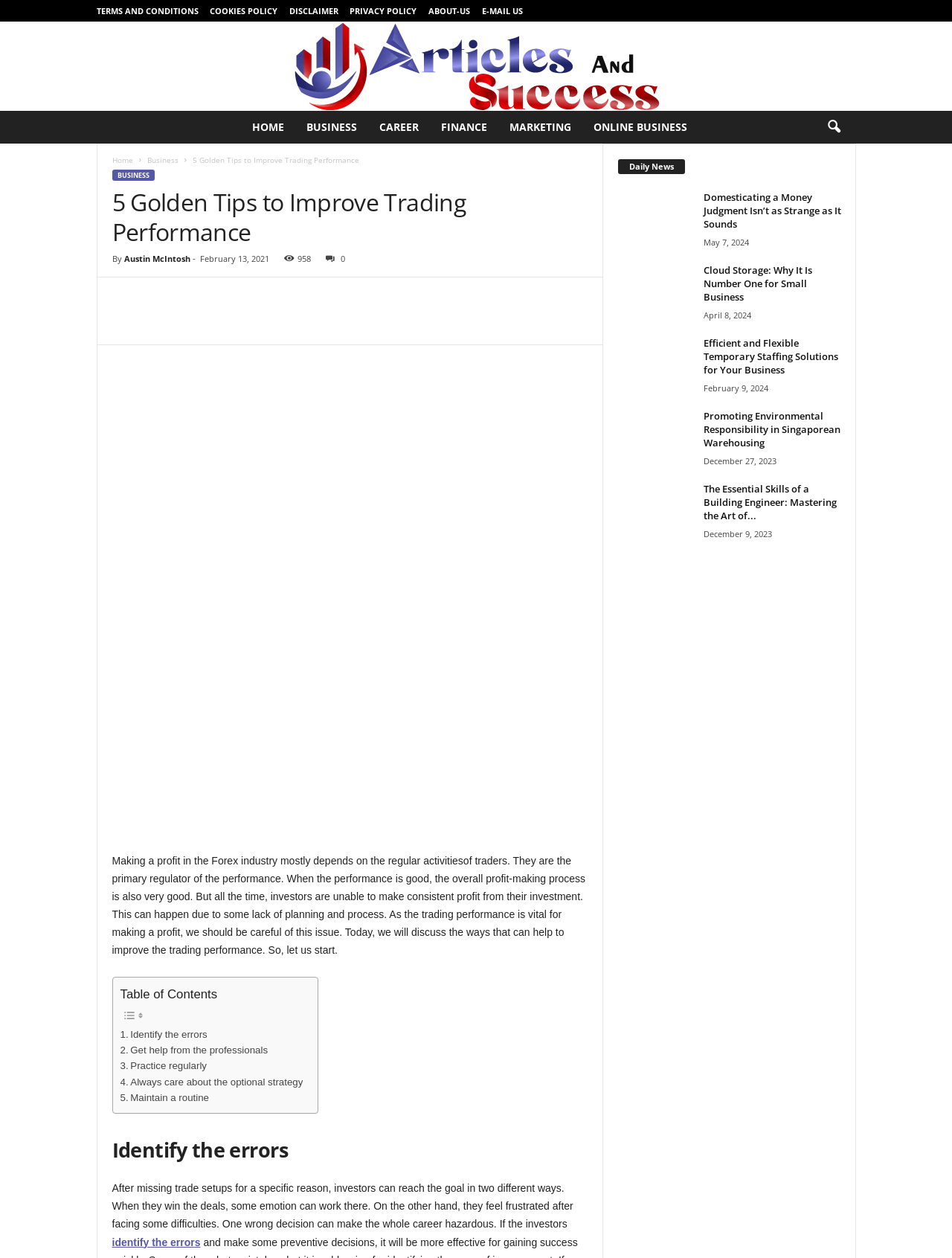Answer succinctly with a single word or phrase:
What is the topic of the main article?

Improve Trading Performance